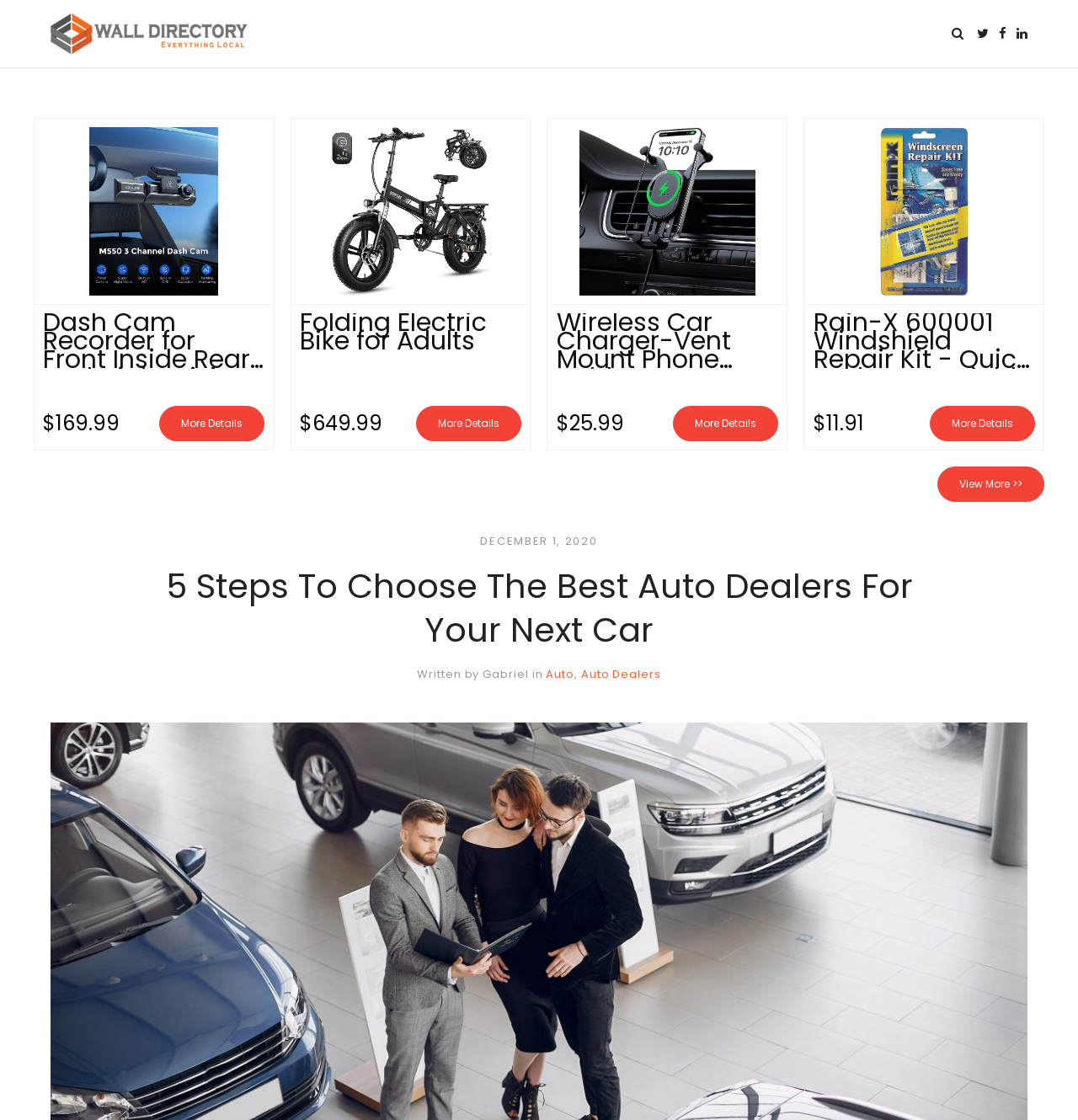Using the webpage screenshot, locate the HTML element that fits the following description and provide its bounding box: "Auto".

[0.507, 0.595, 0.533, 0.609]